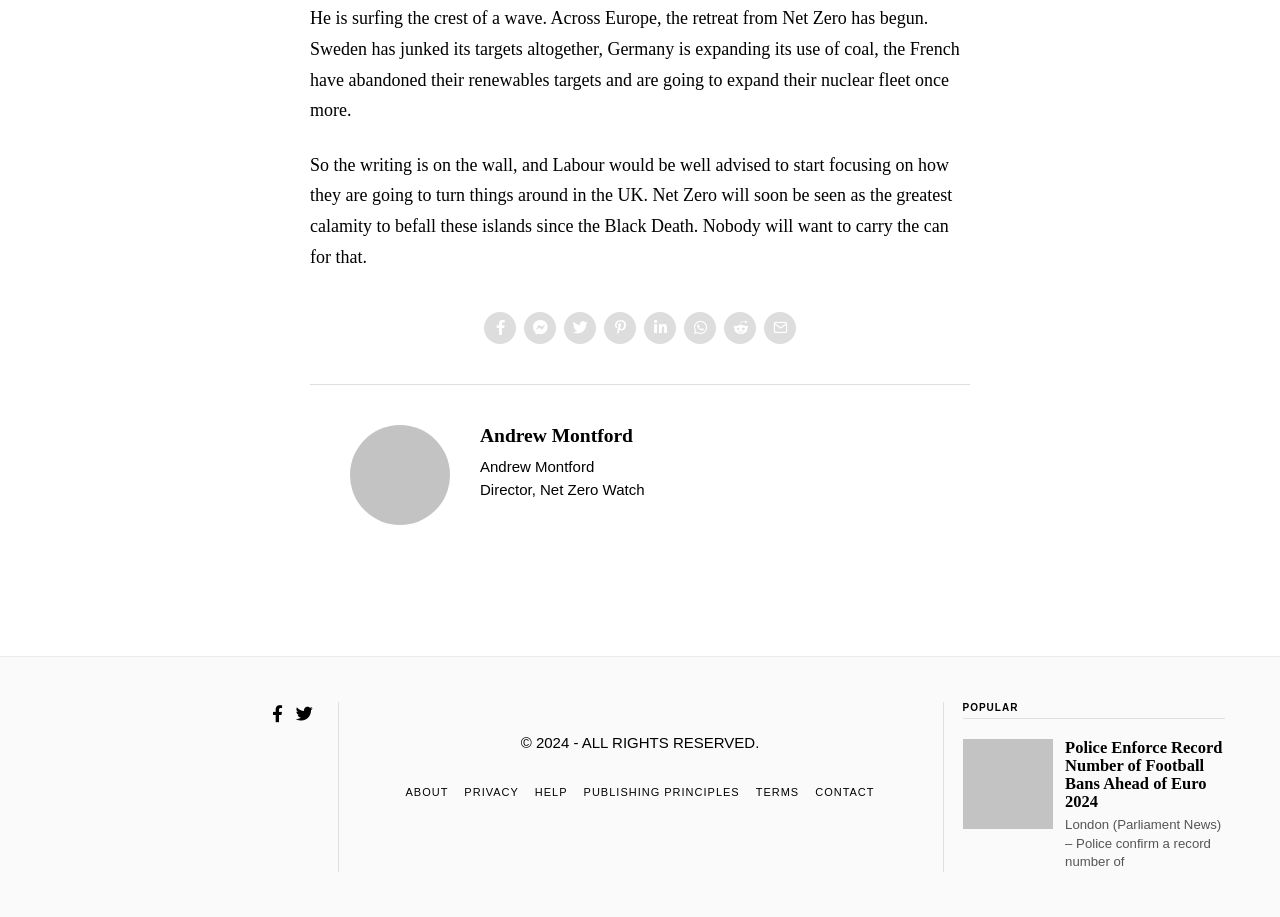What is the year mentioned in the copyright information?
Please provide a detailed and thorough answer to the question.

The year mentioned in the copyright information can be found by looking at the StaticText element with the text '© 2024 - ALL RIGHTS RESERVED.' which is located at the bottom of the webpage. This StaticText element has a bounding box coordinate of [0.407, 0.8, 0.593, 0.819].